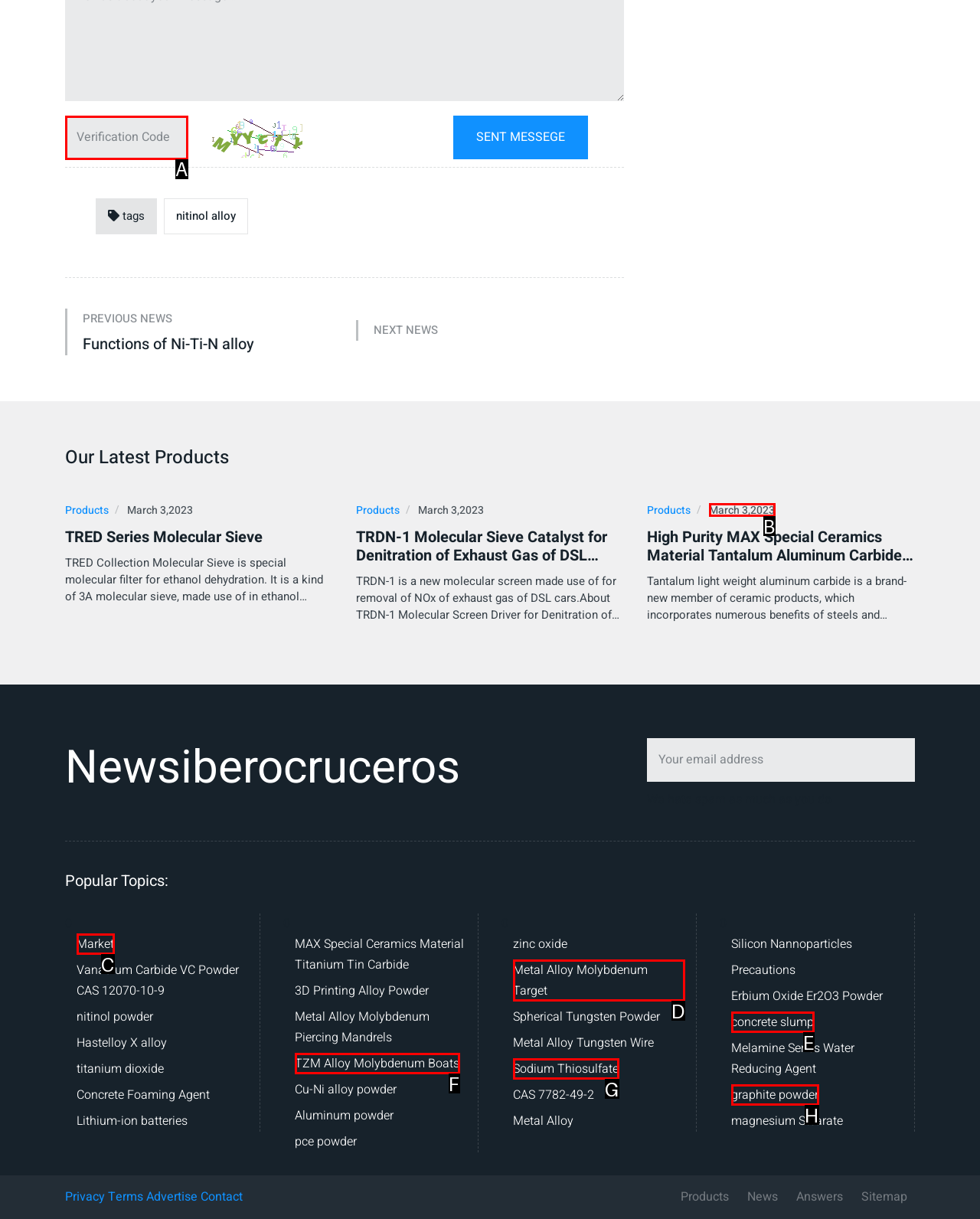Find the HTML element that suits the description: aria-label="Next slide"
Indicate your answer with the letter of the matching option from the choices provided.

None